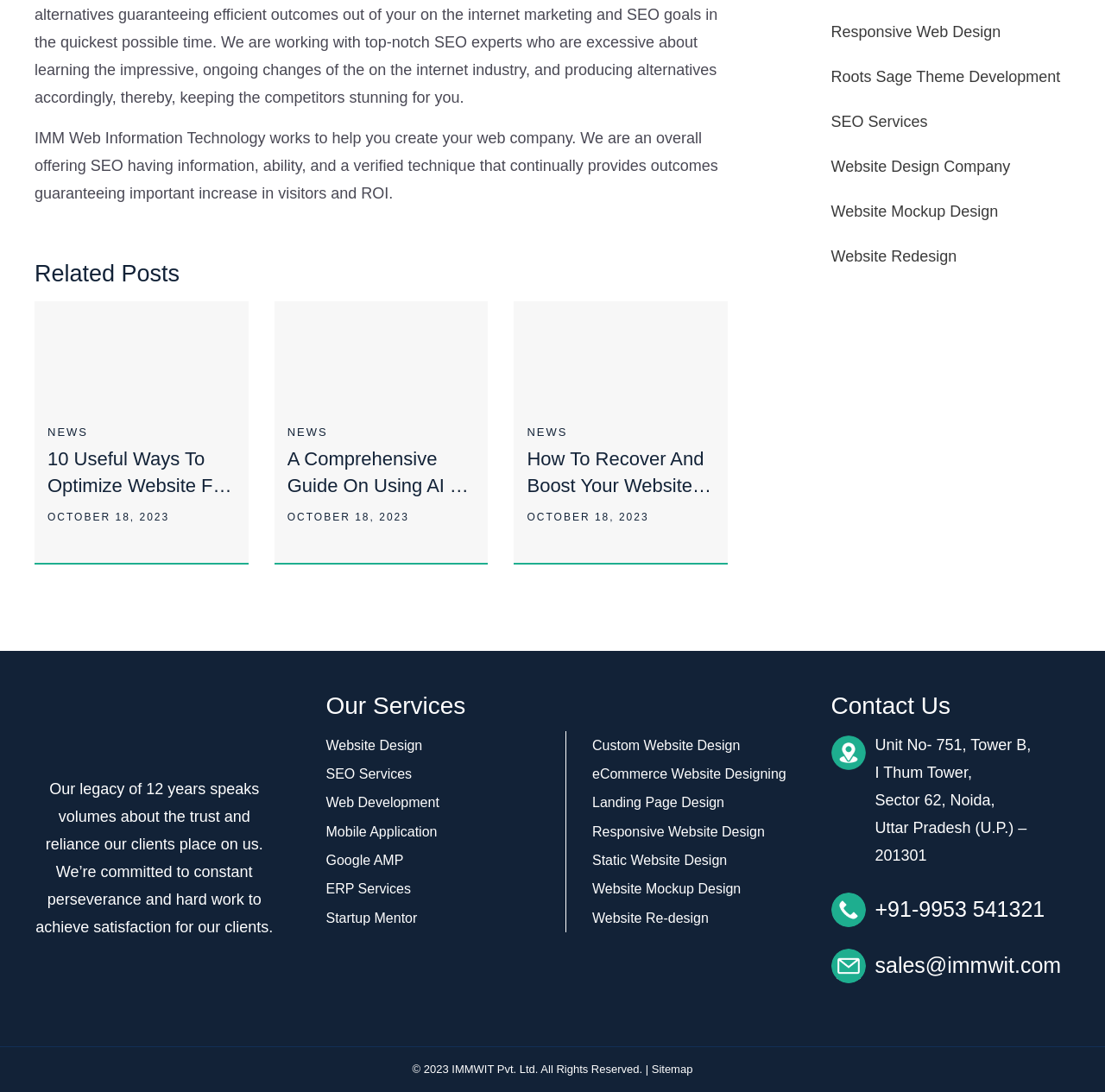What is the purpose of IMM Web Information Technology?
Please respond to the question with as much detail as possible.

The purpose of IMM Web Information Technology is mentioned in the static text at the top of the webpage, which says 'IMM Web Information Technology works to help you create your web company.' This suggests that the company provides services and support to help individuals or businesses create and establish their online presence.